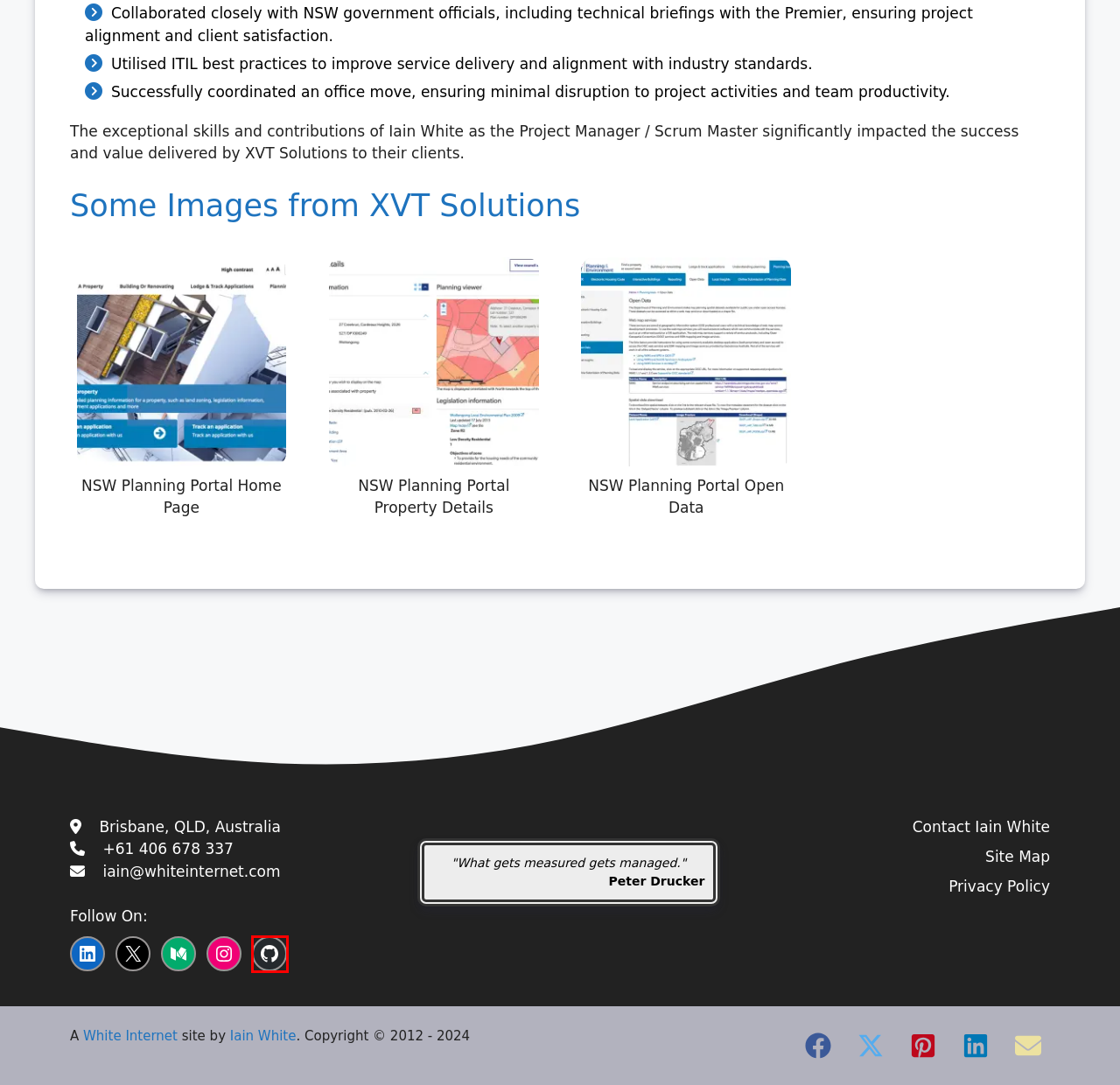Given a screenshot of a webpage with a red bounding box, please pick the webpage description that best fits the new webpage after clicking the element inside the bounding box. Here are the candidates:
A. White Internet Consulting - White Internet
B. Digital Transformation - Iain White
C. ITIL - Iain White
D. IainWhite (Iain White) · GitHub
E. Site Map - Iain White
F. Contact Iain White - Iain White
G. Recommendations for Iain White - Iain White
H. DevOps - Iain White

D